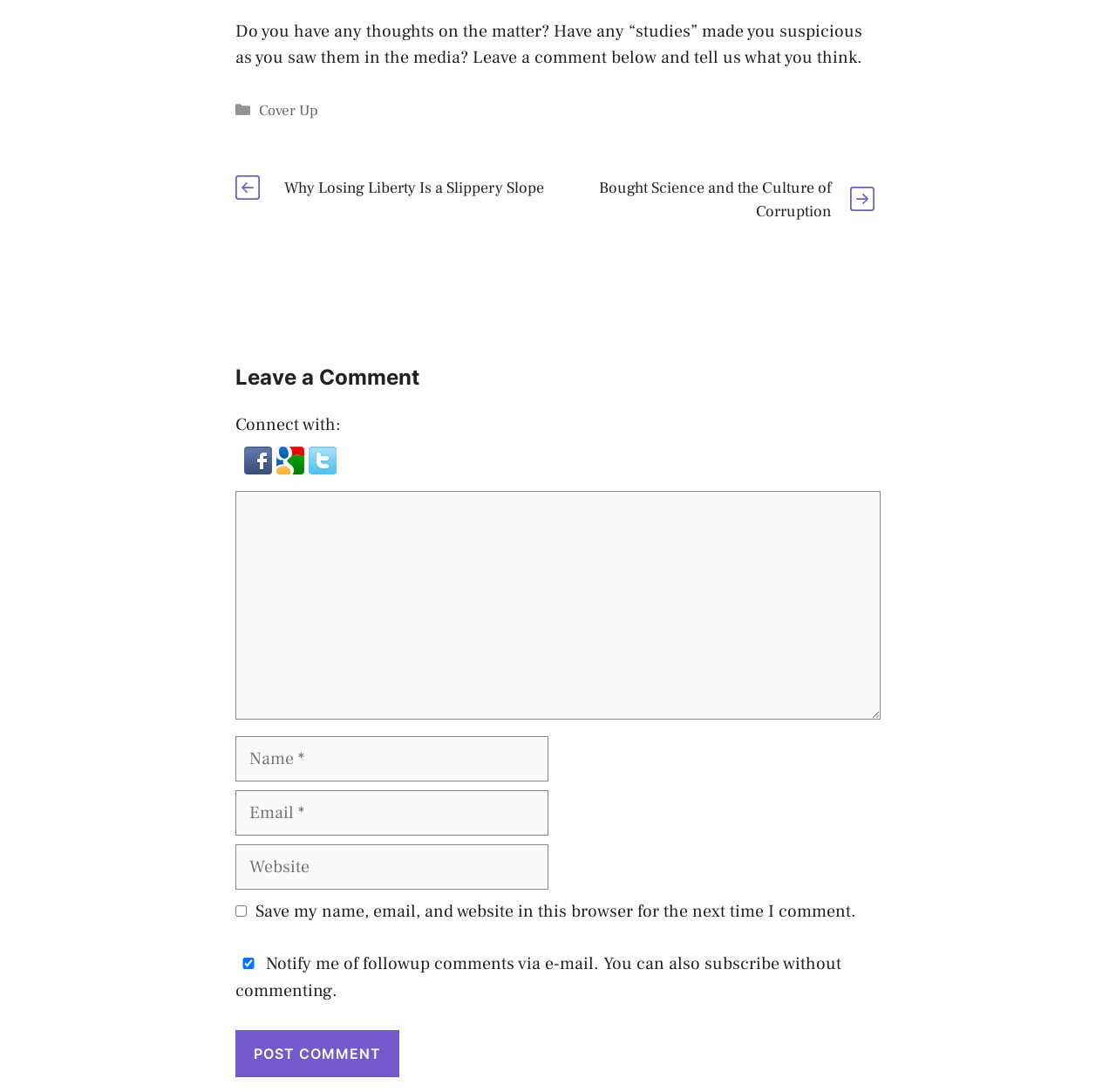What is the purpose of the text box at the top?
Using the screenshot, give a one-word or short phrase answer.

Leave a comment